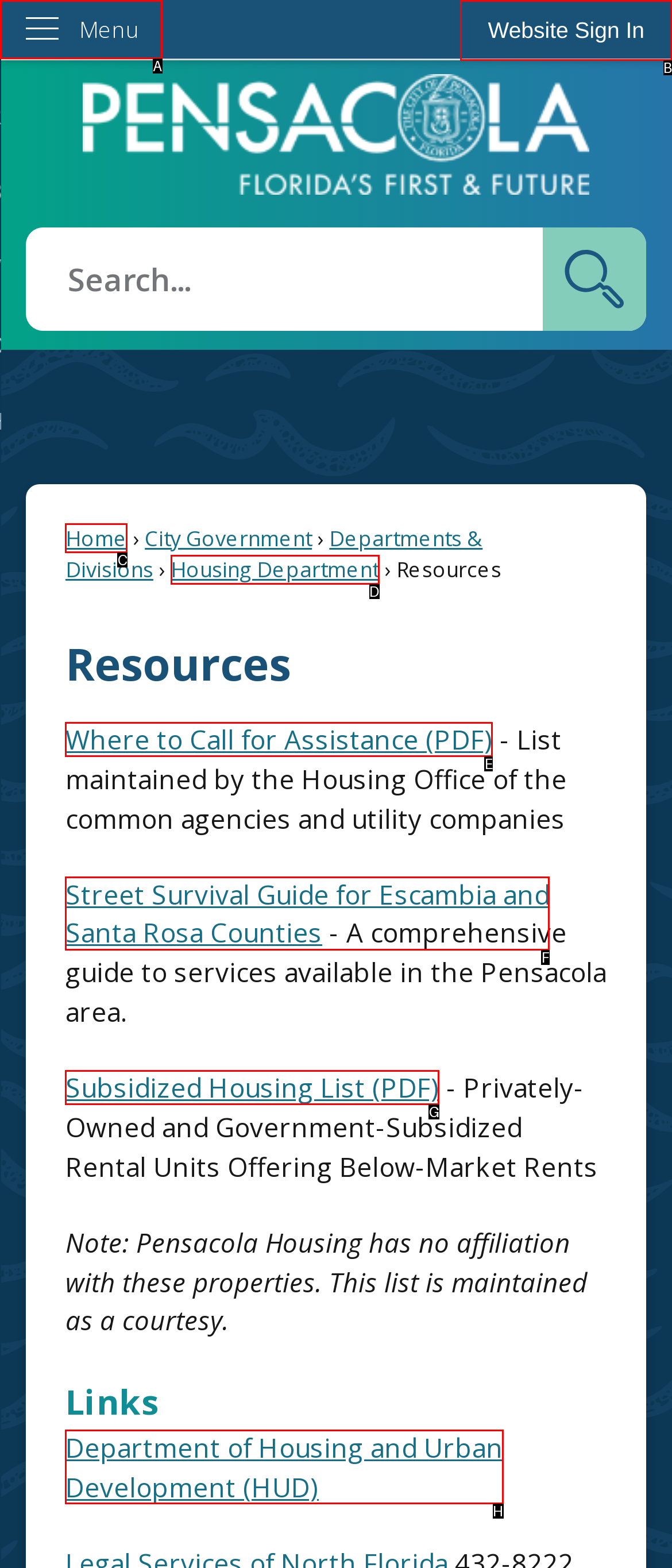Choose the correct UI element to click for this task: Visit the Department of Housing and Urban Development website Answer using the letter from the given choices.

H